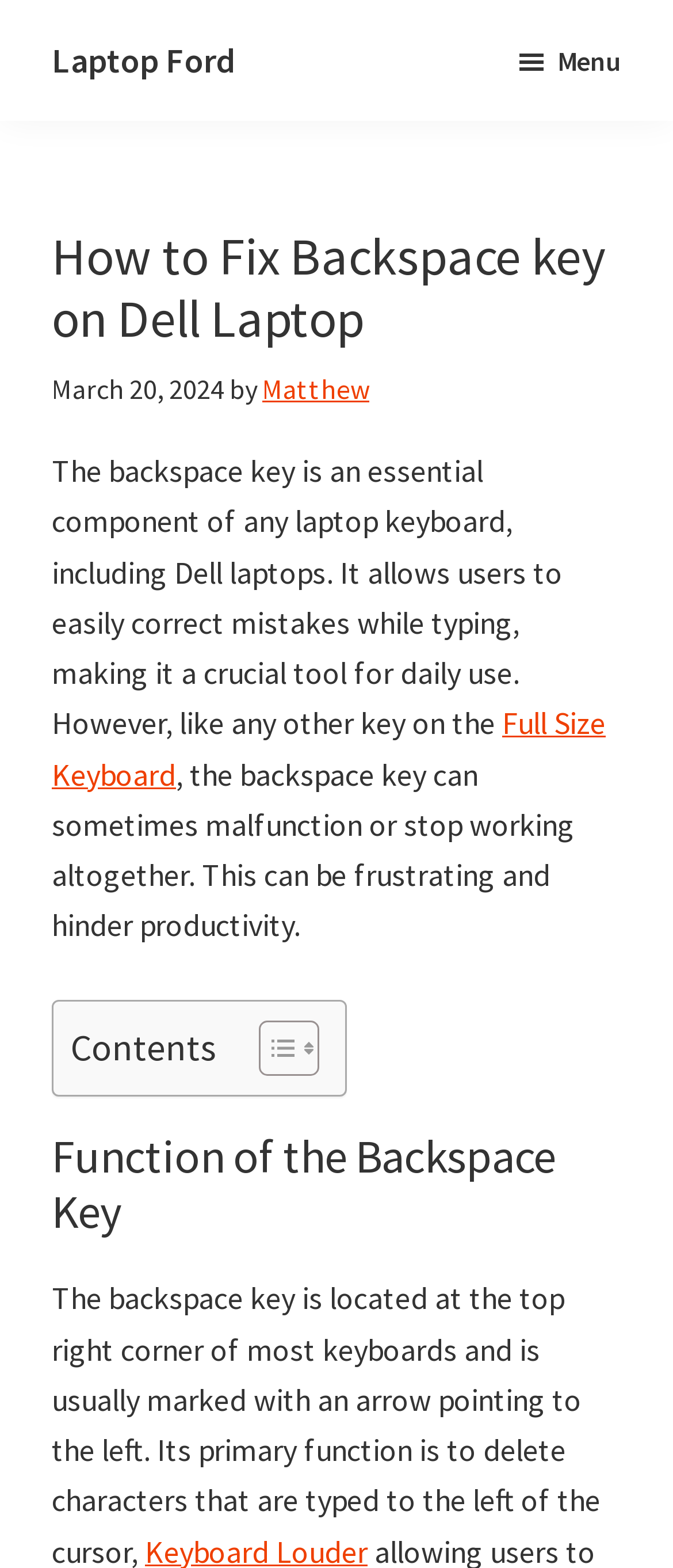What can happen to the backspace key?
Give a comprehensive and detailed explanation for the question.

The backspace key, like any other key on the full-size keyboard, can sometimes malfunction or stop working altogether, which can be frustrating and hinder productivity.